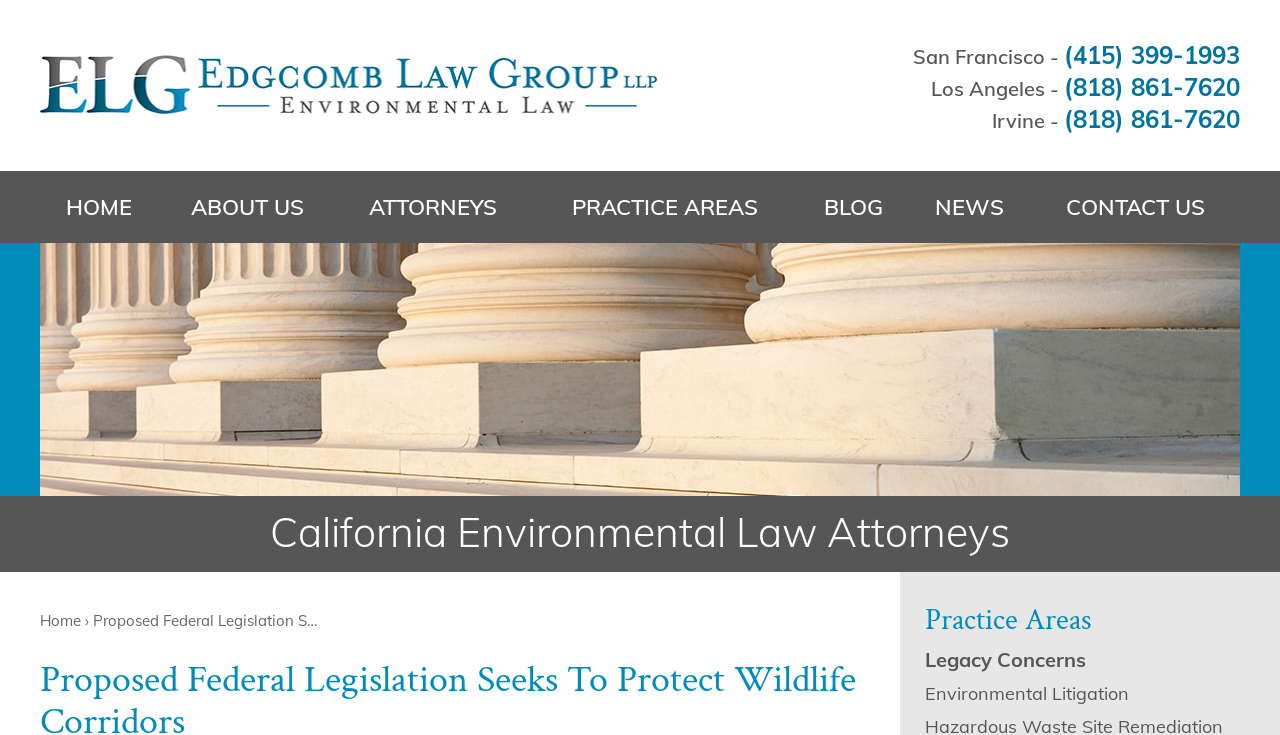Find and provide the bounding box coordinates for the UI element described here: "alt="Edgcomb Law Group LLP"". The coordinates should be given as four float numbers between 0 and 1: [left, top, right, bottom].

[0.031, 0.13, 0.513, 0.162]